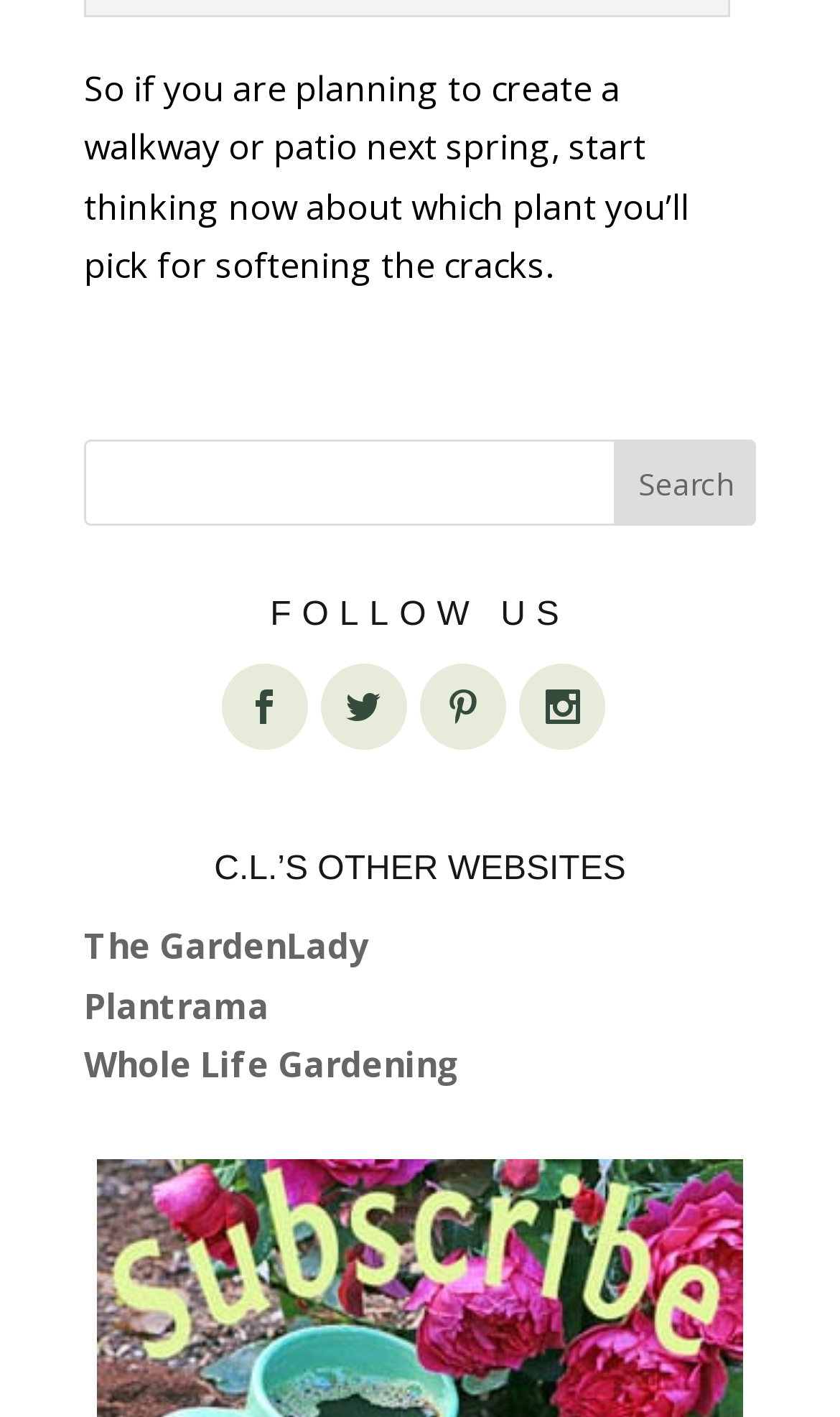How many other websites are listed under 'C.L.'S OTHER WEBSITES'?
Answer the question in as much detail as possible.

The webpage has a section labeled 'C.L.'S OTHER WEBSITES' which lists three websites: 'The GardenLady', 'Plantrama', and 'Whole Life Gardening'. These websites are likely related to gardening or plants, and are other resources available to the user.